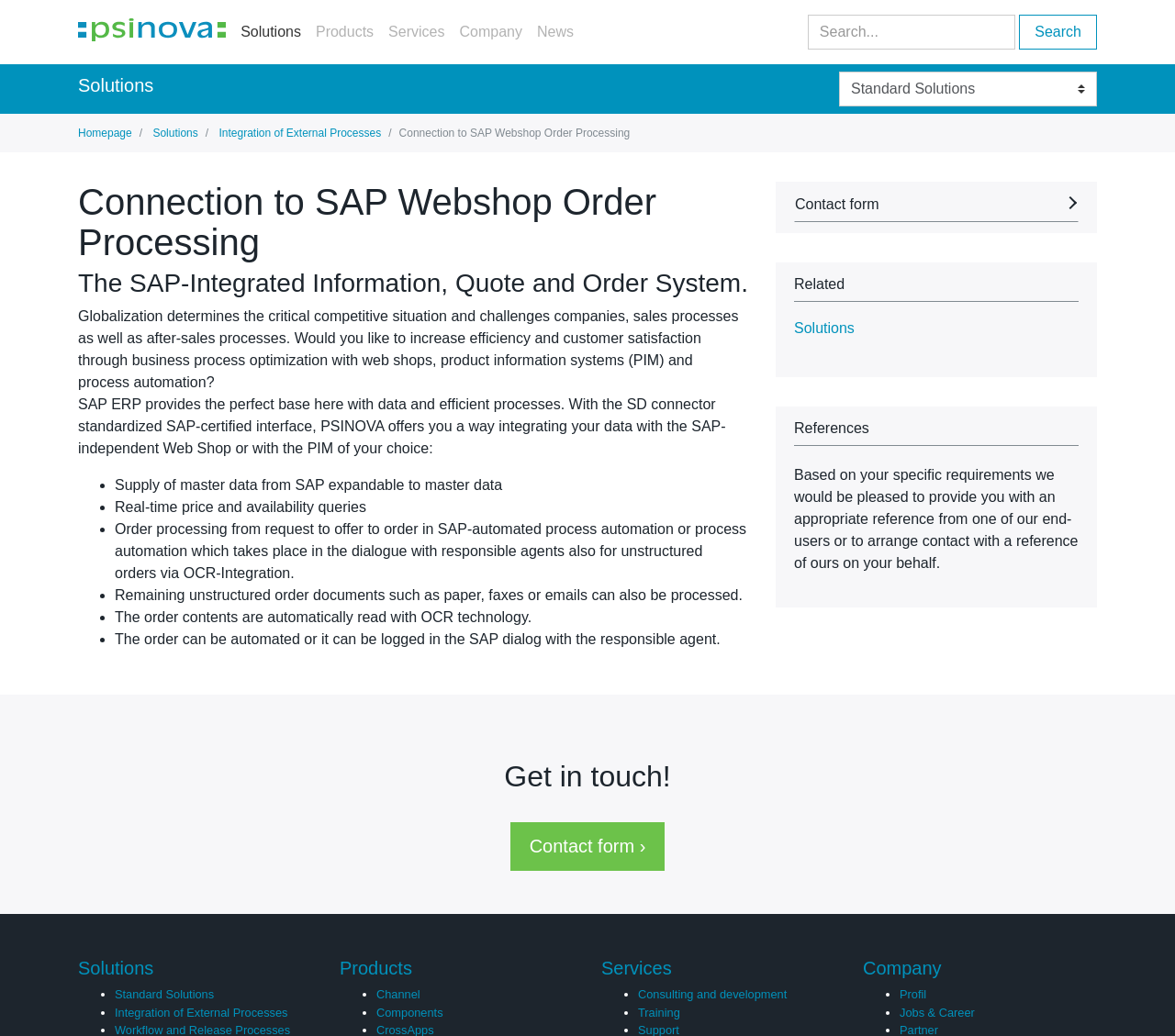Identify the bounding box coordinates of the clickable section necessary to follow the following instruction: "Go to 'Solutions'". The coordinates should be presented as four float numbers from 0 to 1, i.e., [left, top, right, bottom].

[0.205, 0.014, 0.256, 0.047]